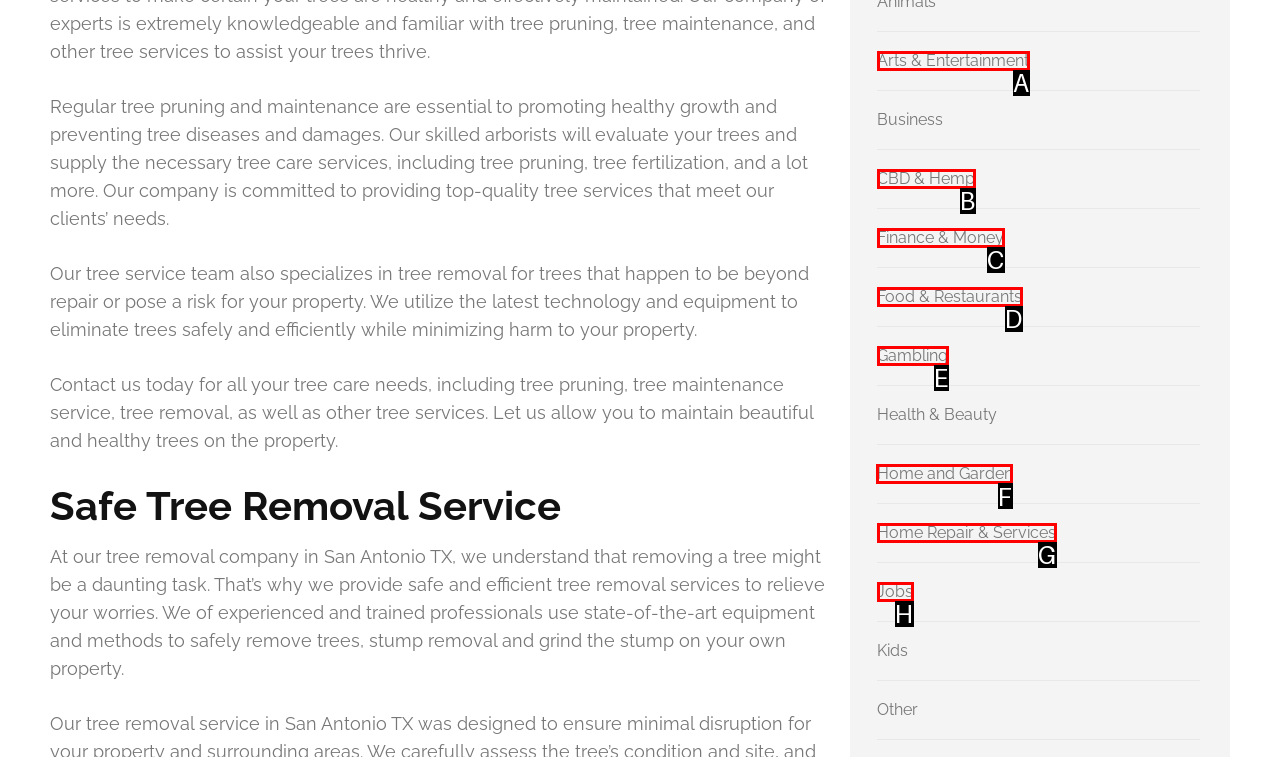Determine the right option to click to perform this task: Click on 'Home and Garden'
Answer with the correct letter from the given choices directly.

F